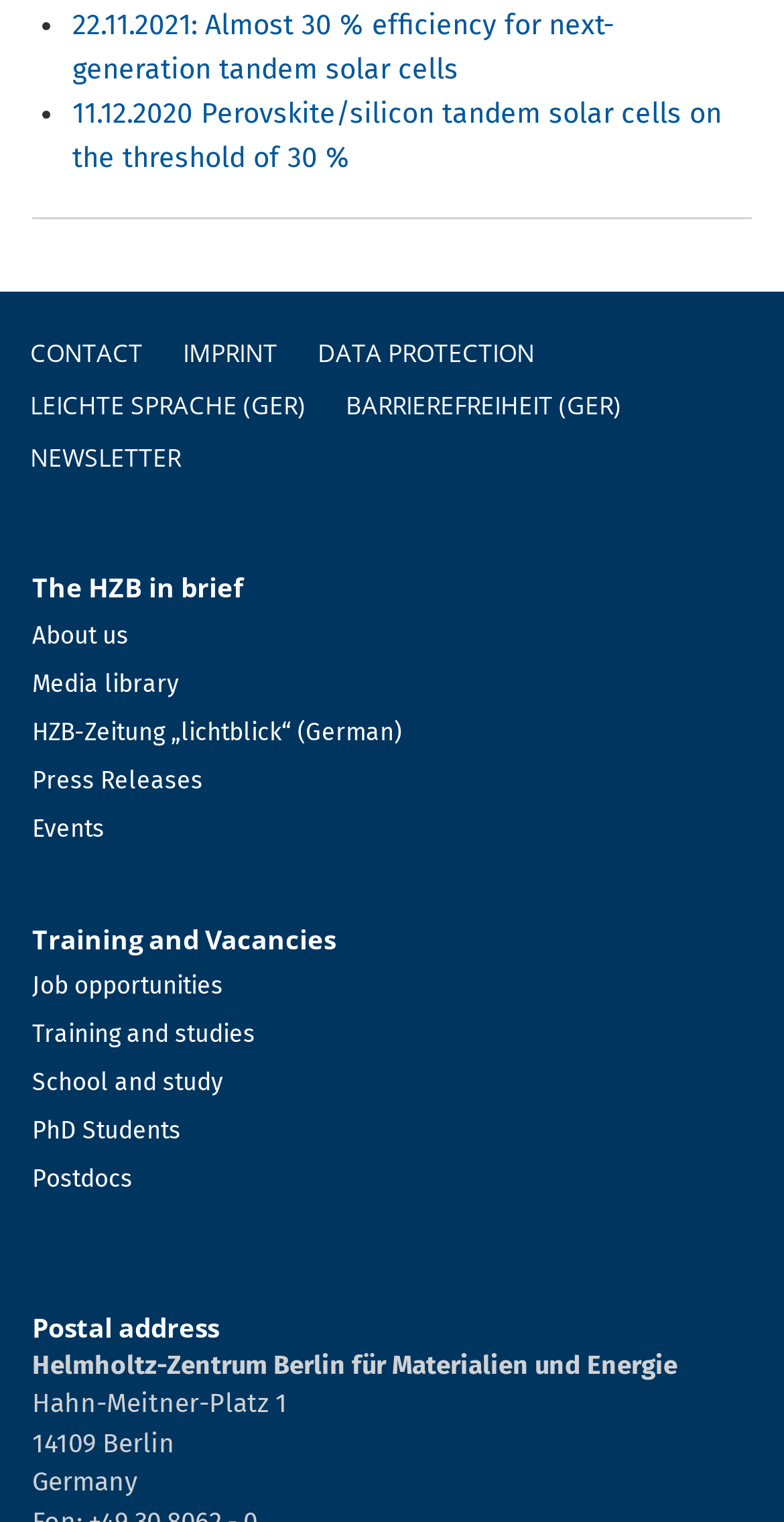Find and indicate the bounding box coordinates of the region you should select to follow the given instruction: "Explore job opportunities".

[0.041, 0.639, 0.285, 0.657]